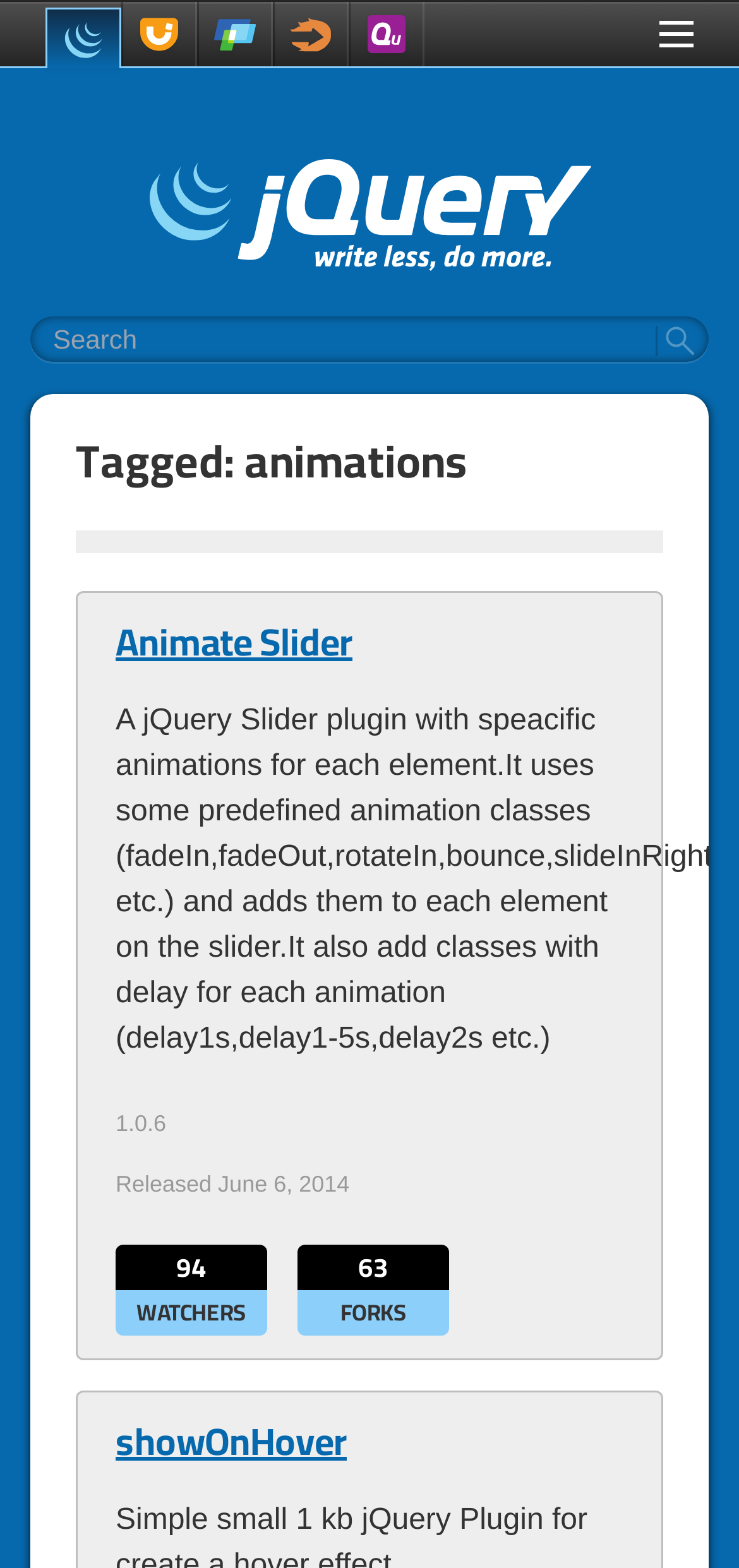Pinpoint the bounding box coordinates of the area that should be clicked to complete the following instruction: "Click jQuery link". The coordinates must be given as four float numbers between 0 and 1, i.e., [left, top, right, bottom].

[0.062, 0.005, 0.164, 0.043]